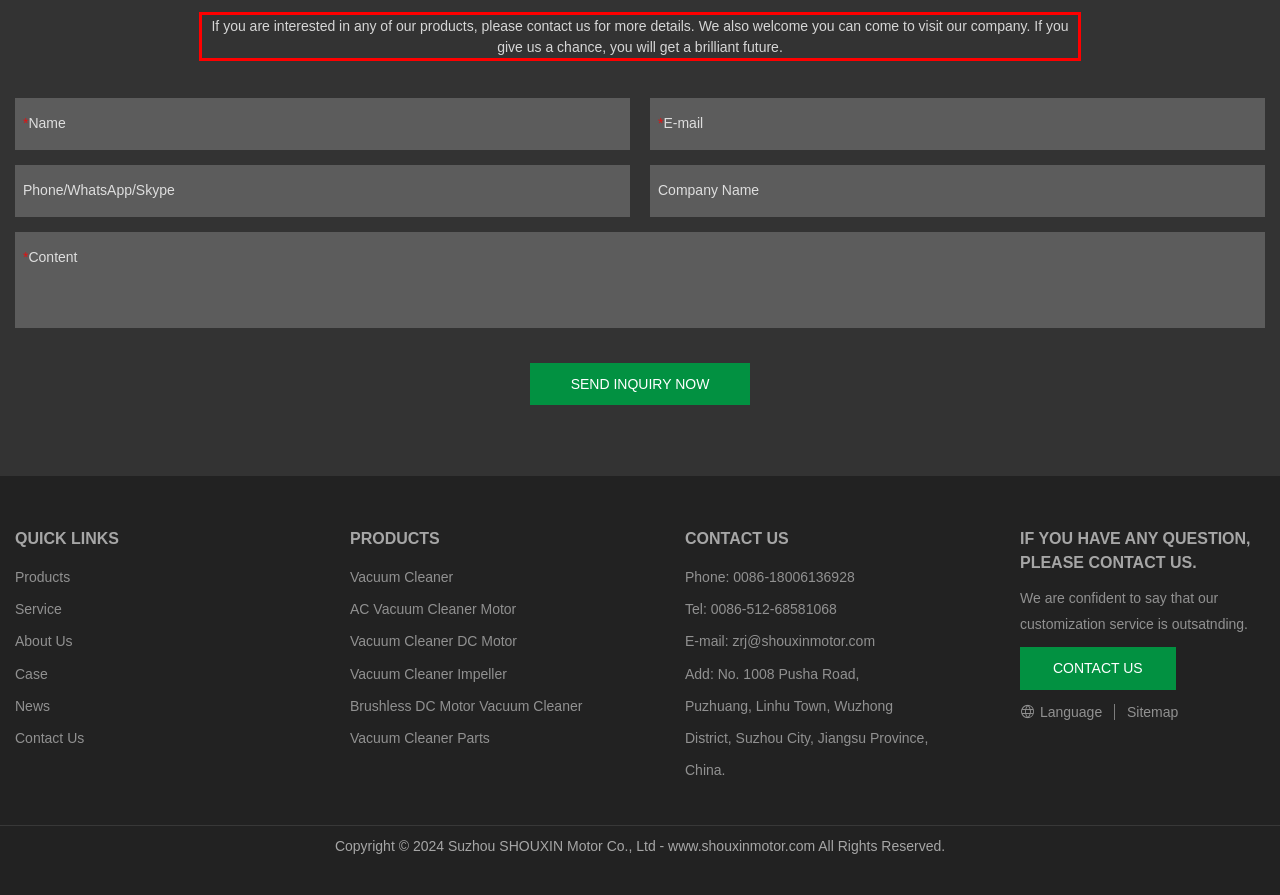In the screenshot of the webpage, find the red bounding box and perform OCR to obtain the text content restricted within this red bounding box.

If you are interested in any of our products, please contact us for more details. We also welcome you can come to visit our company. If you give us a chance, you will get a brilliant future.